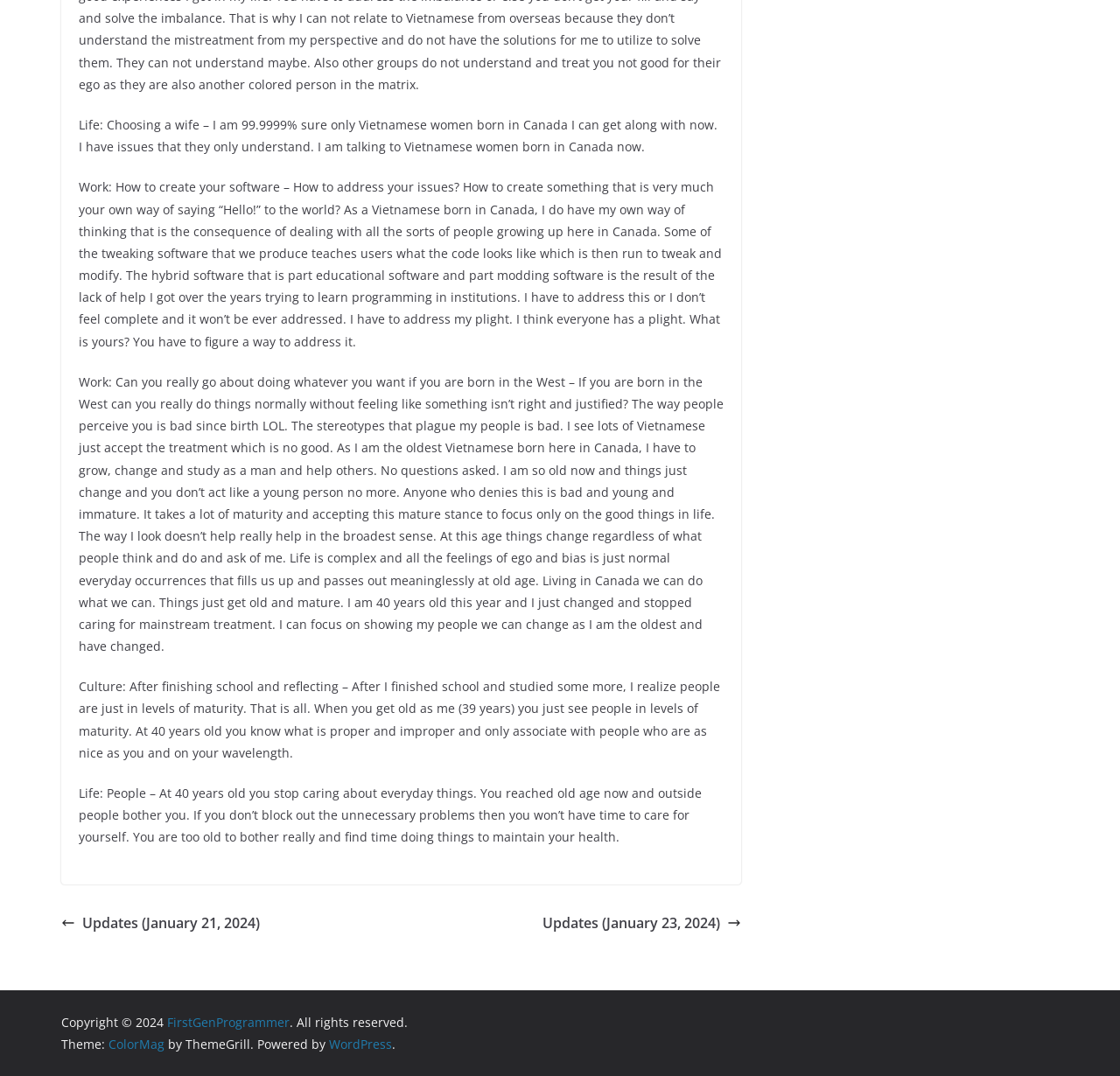What is the author's age?
Could you answer the question with a detailed and thorough explanation?

The author's age is mentioned in the text 'Work: Can you really go about doing whatever you want if you are born in the West' and 'Culture: After finishing school and reflecting' as 40 years old.